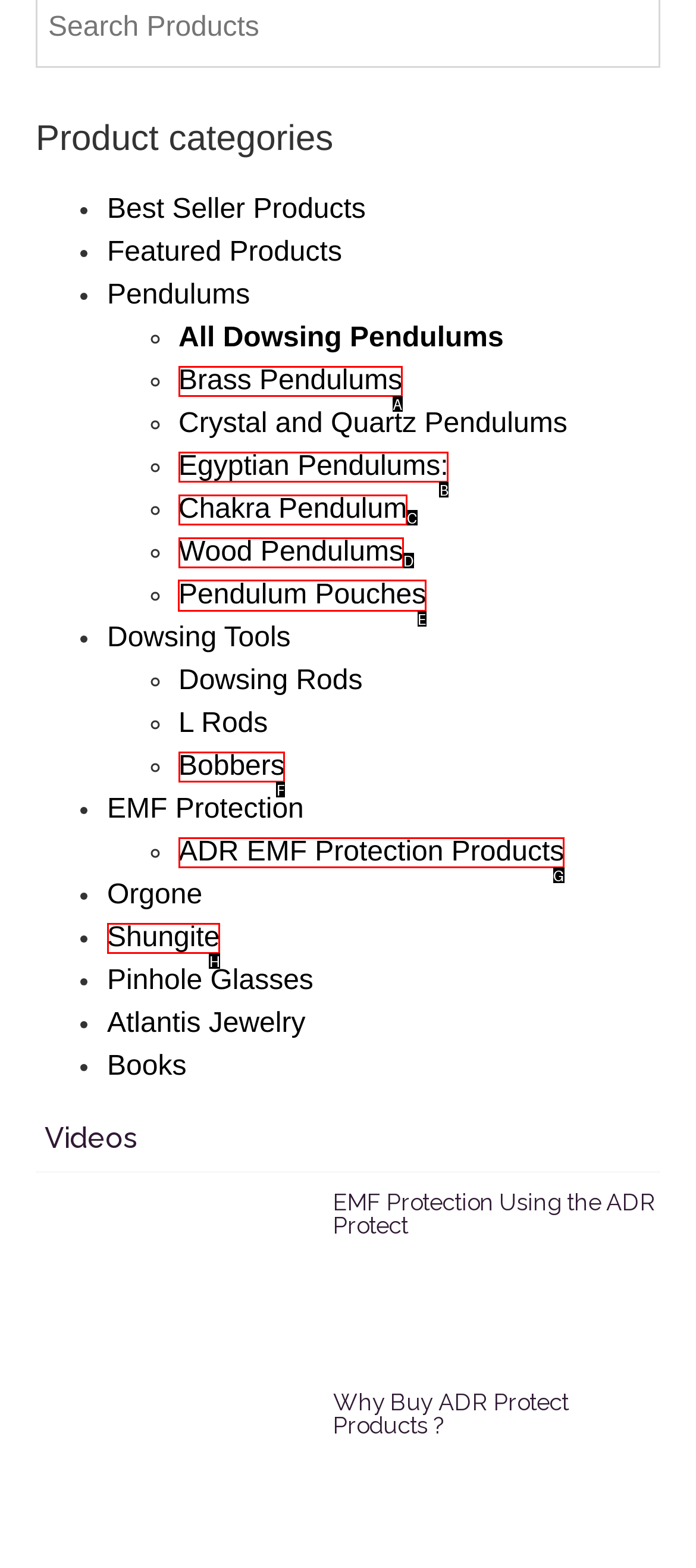Identify the correct UI element to click to achieve the task: View Pendulum Pouches.
Answer with the letter of the appropriate option from the choices given.

E